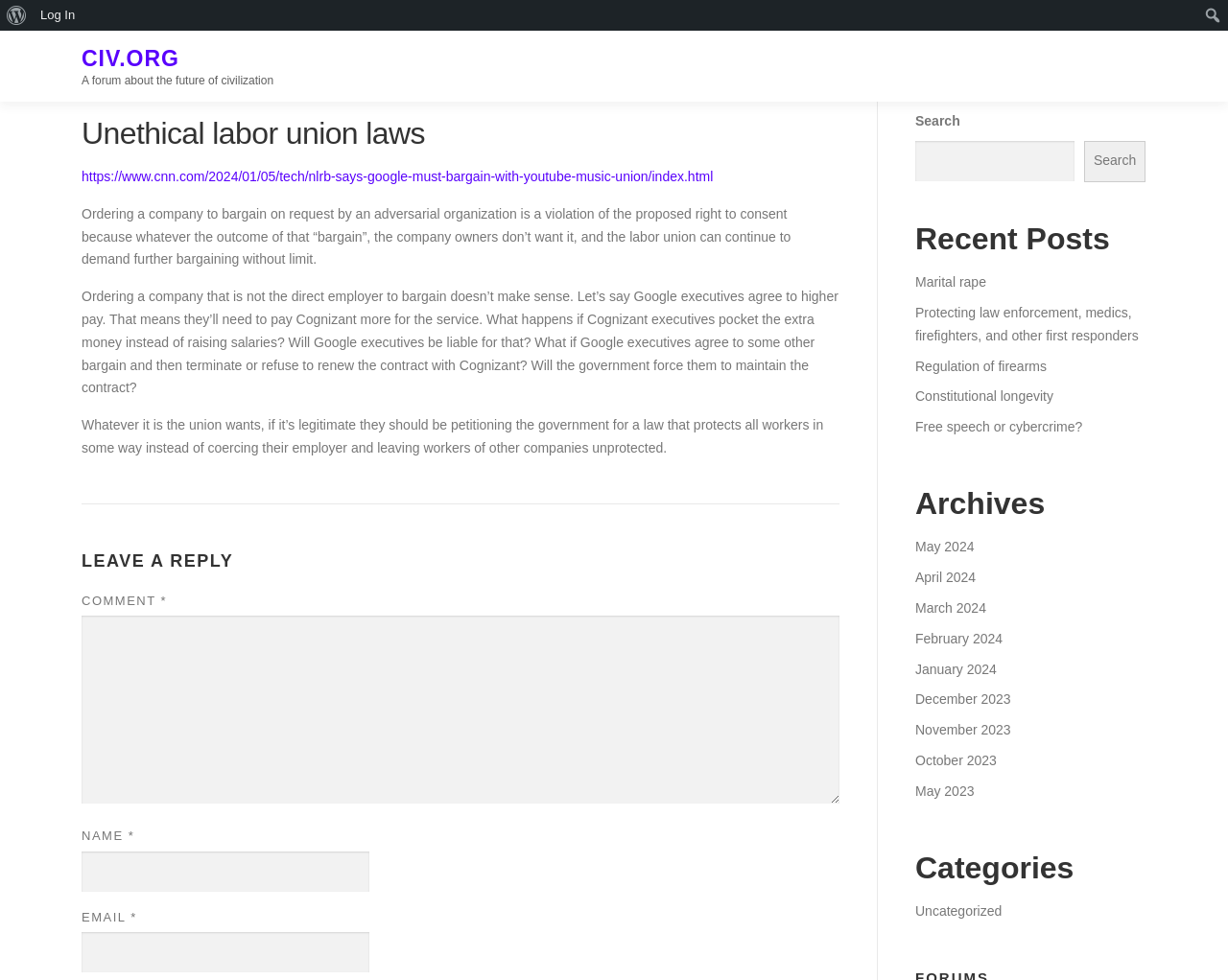Locate the bounding box coordinates of the element's region that should be clicked to carry out the following instruction: "Read the article 'Facial Recognition, Urban Dreams, and Rhetoric'". The coordinates need to be four float numbers between 0 and 1, i.e., [left, top, right, bottom].

None